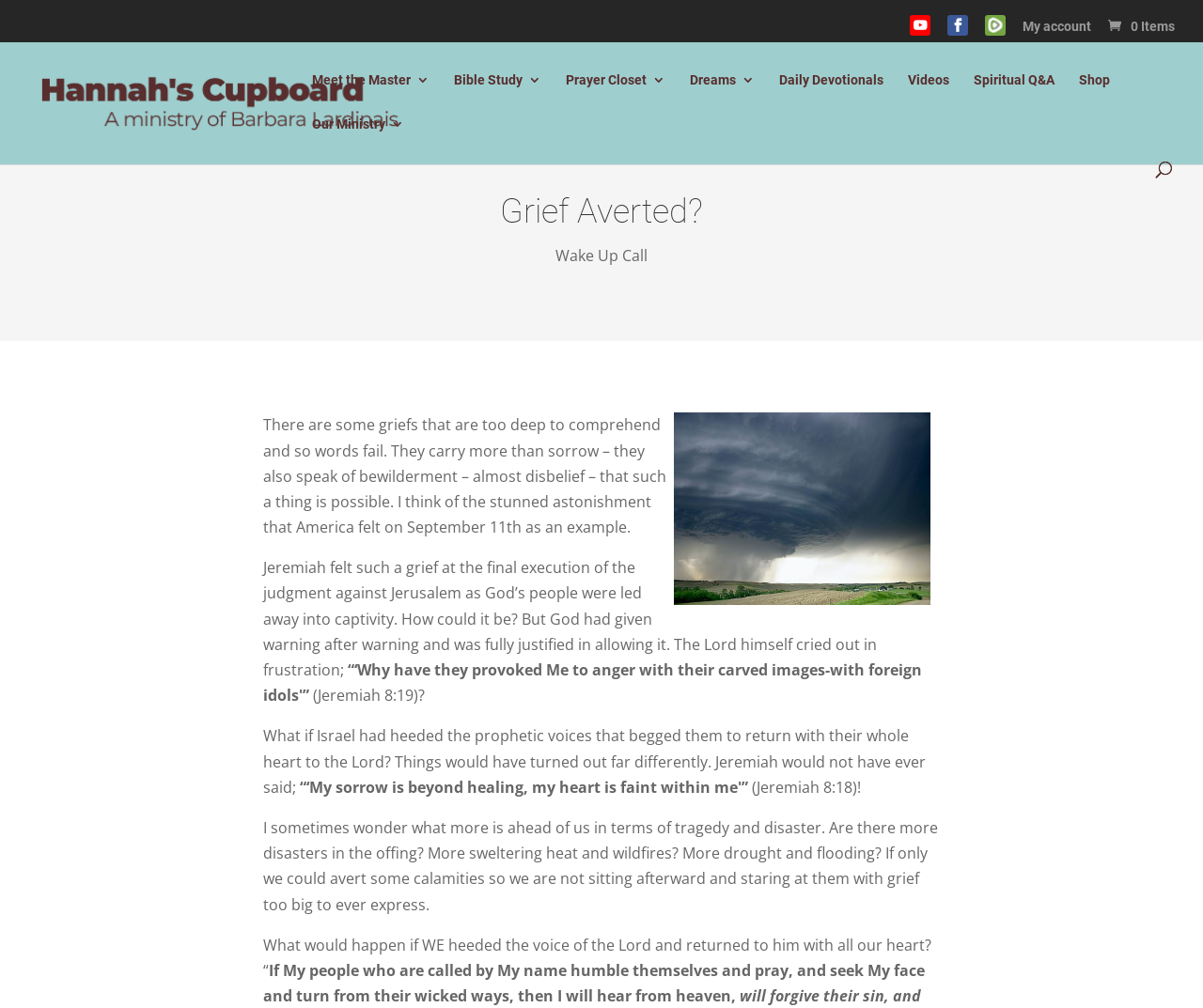Please identify the bounding box coordinates of the clickable element to fulfill the following instruction: "Click on the Rumble link". The coordinates should be four float numbers between 0 and 1, i.e., [left, top, right, bottom].

[0.819, 0.014, 0.836, 0.035]